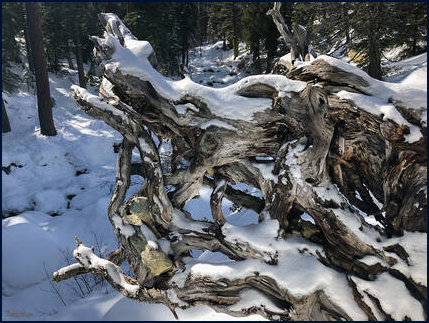Provide a thorough and detailed caption for the image.

This captivating image showcases a weathered, upturned tree stump, artfully draped with a blanket of fresh snow. The intricate details of the stump’s twisted, gnarled roots contrast beautifully with the soft, white snow, creating a striking visual juxtaposition. Surrounding the stump, a serene winter landscape is visible, with tall, dark trees framing the scene and hinting at the quietness of a snowy forest. This natural artwork not only highlights the beauty of the forest after a snowfall but also tells a story of the passage of time, as nature gracefully intertwines with the remnants of this fallen tree.